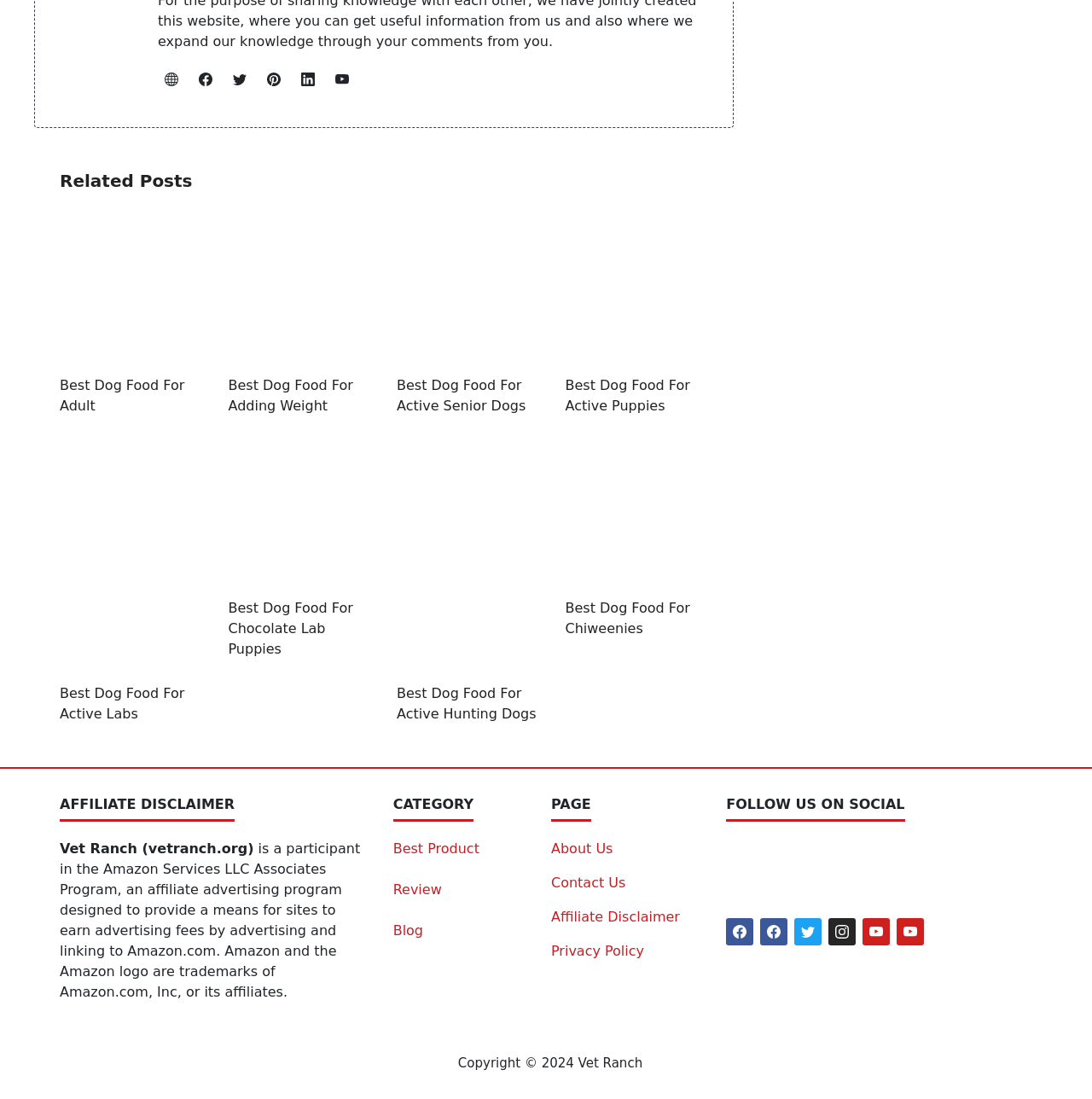Provide the bounding box coordinates for the area that should be clicked to complete the instruction: "read the 'AFFILIATE DISCLAIMER' text".

[0.055, 0.725, 0.215, 0.739]